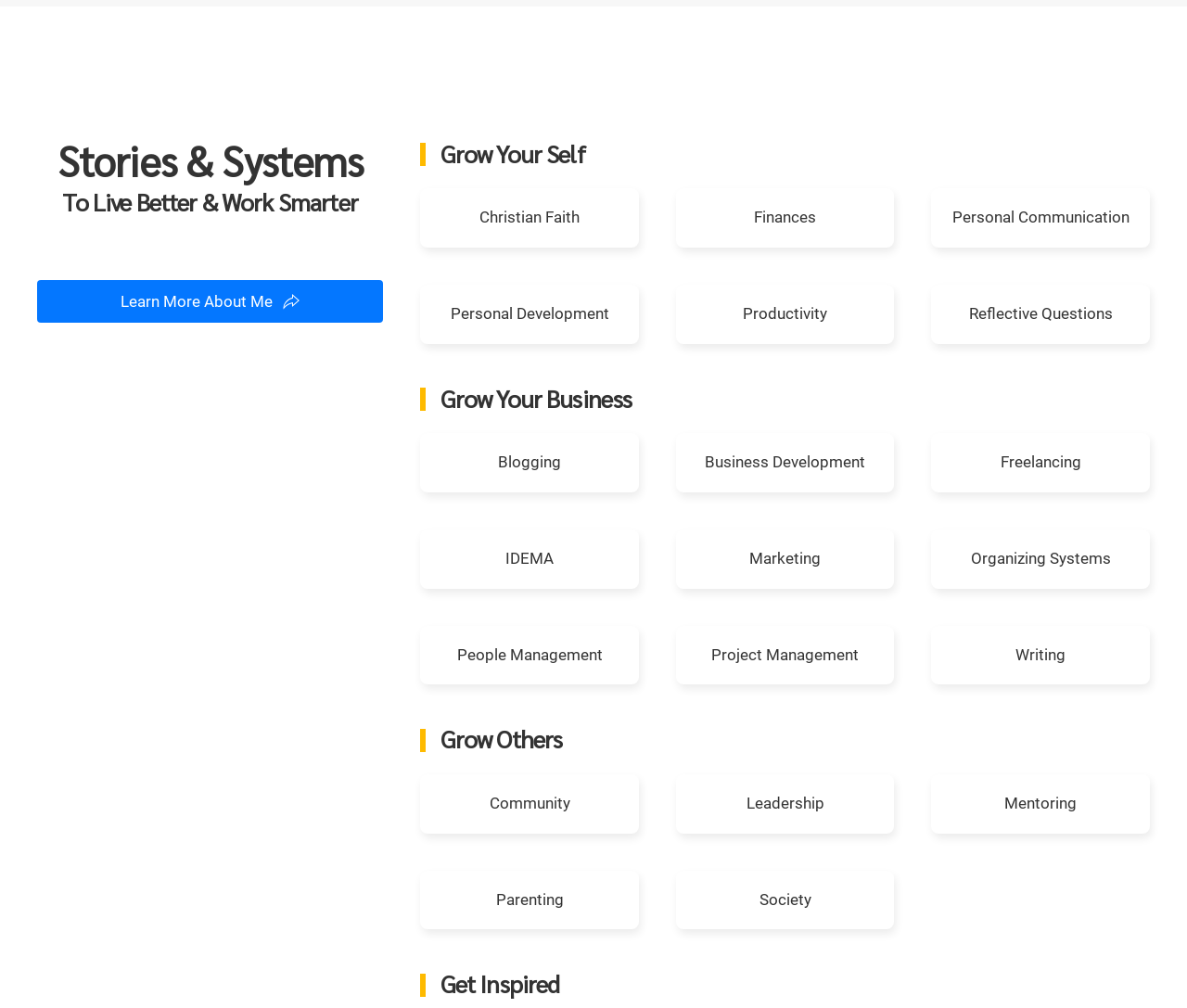What categories are available under 'Grow Your Self'?
Look at the screenshot and respond with one word or a short phrase.

Christian Faith, Finances, Personal Communication, etc.